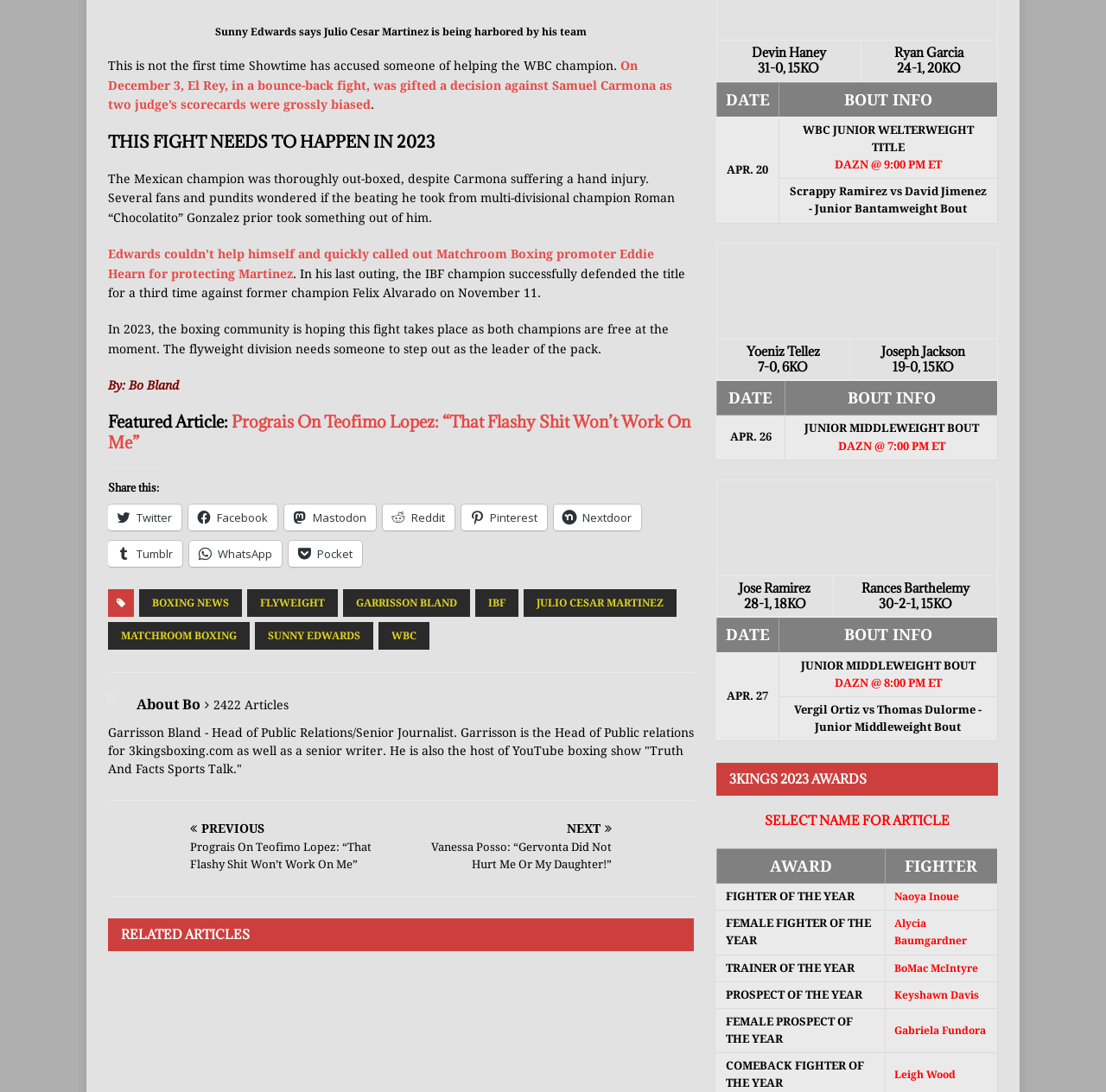Please identify the bounding box coordinates of where to click in order to follow the instruction: "View the image of Regis Prograis warns Teofimo Lopez".

[0.098, 0.753, 0.16, 0.8]